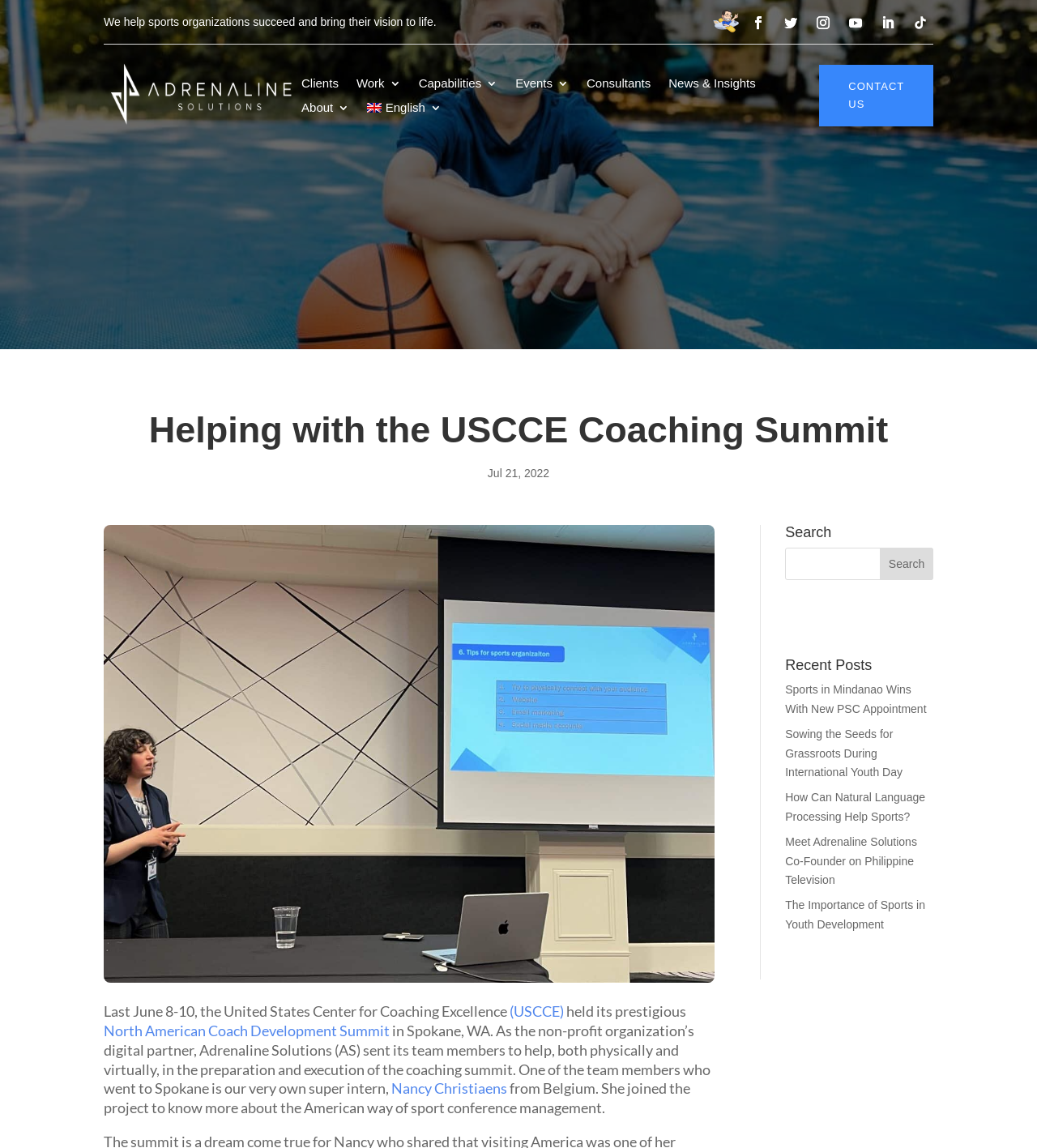From the screenshot, find the bounding box of the UI element matching this description: "value="Search"". Supply the bounding box coordinates in the form [left, top, right, bottom], each a float between 0 and 1.

[0.848, 0.477, 0.9, 0.505]